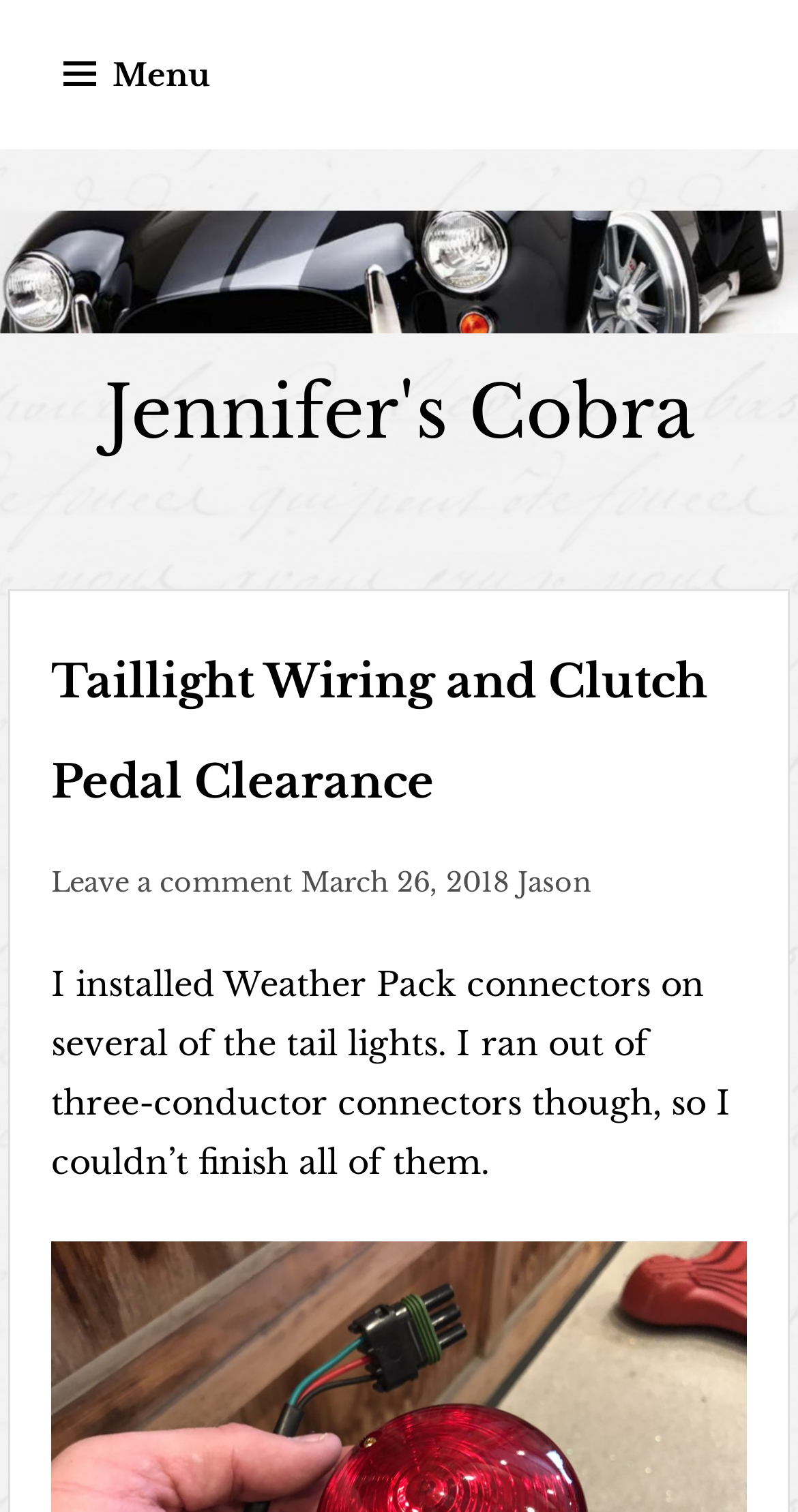Using the details from the image, please elaborate on the following question: What is the author of the blog post?

I determined the author of the blog post by looking at the link element with the text 'Jason' which is located below the blog post title and above the blog post content.